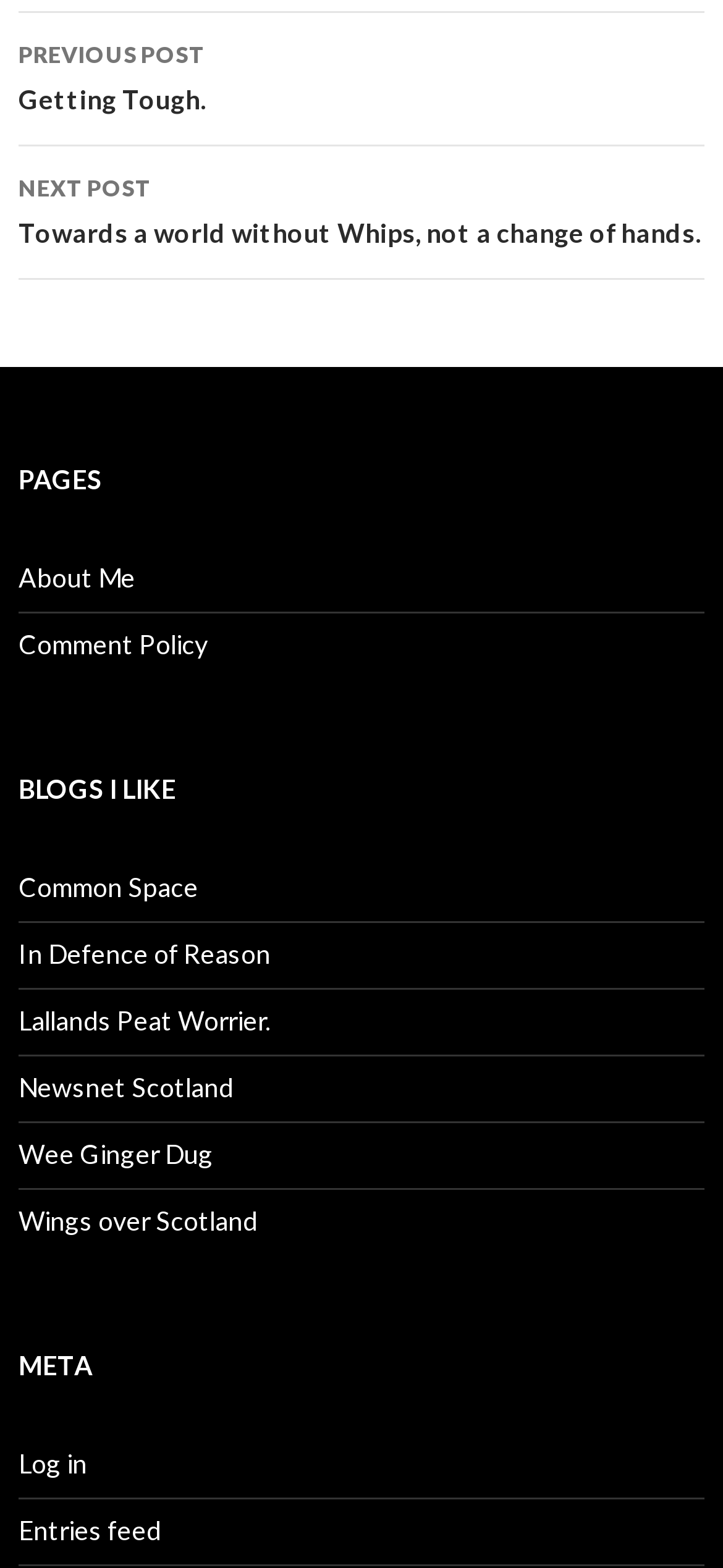Identify the bounding box coordinates for the element that needs to be clicked to fulfill this instruction: "visit Common Space blog". Provide the coordinates in the format of four float numbers between 0 and 1: [left, top, right, bottom].

[0.026, 0.556, 0.274, 0.576]